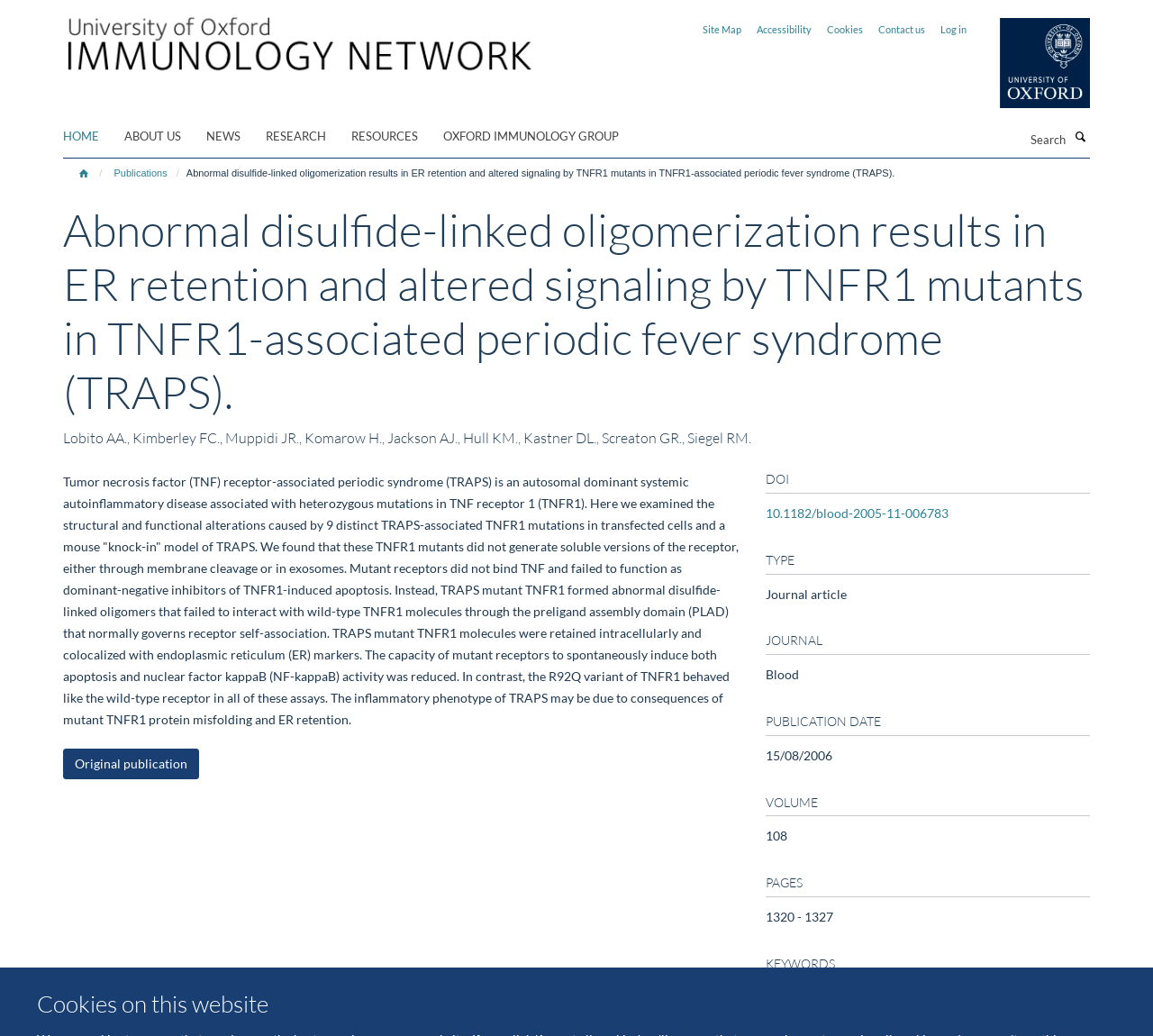Can you pinpoint the bounding box coordinates for the clickable element required for this instruction: "Search for publications"? The coordinates should be four float numbers between 0 and 1, i.e., [left, top, right, bottom].

[0.816, 0.12, 0.846, 0.134]